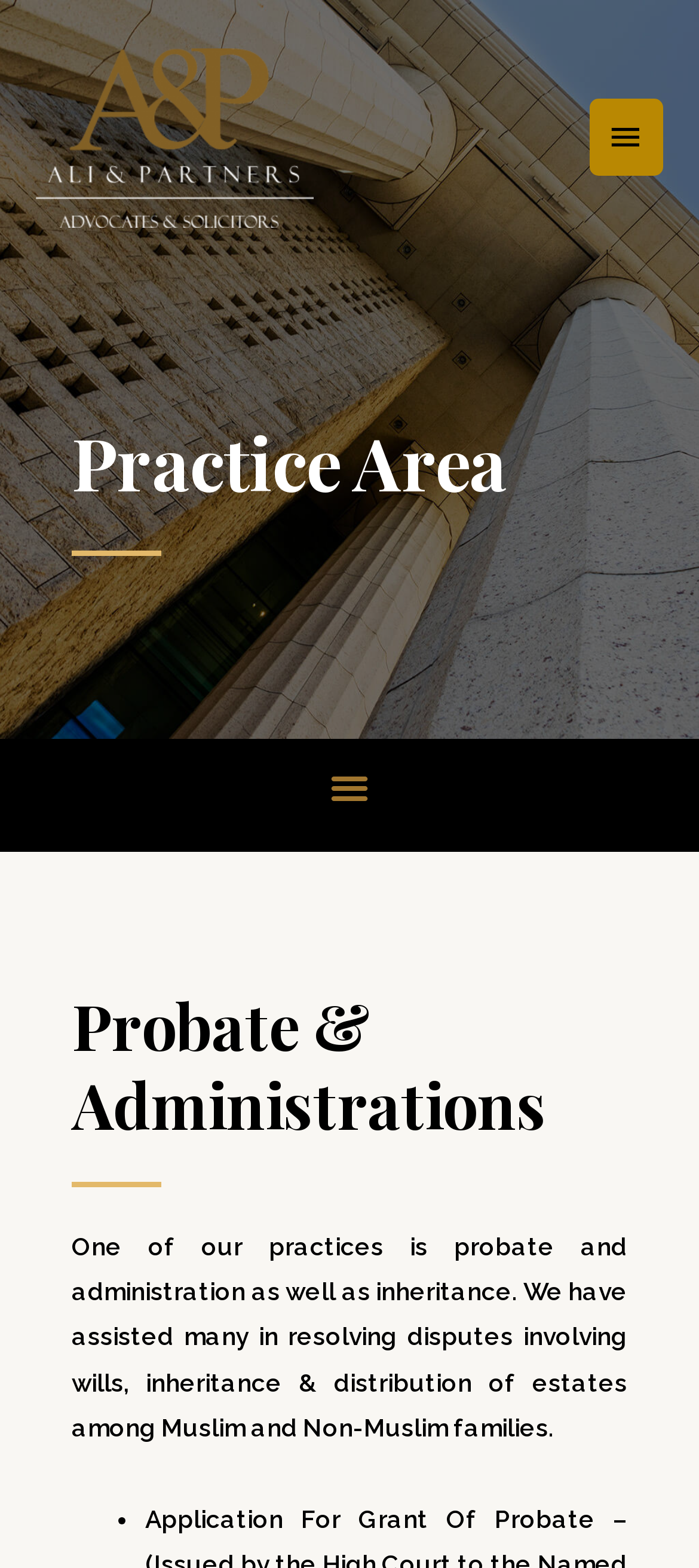What is the purpose of the button with the '' icon?
Based on the screenshot, give a detailed explanation to answer the question.

The purpose of the button with the '' icon can be inferred from its description as 'MAIN MENU' and its property as 'expanded: False', which suggests that it is a toggle button to expand or collapse the main menu.